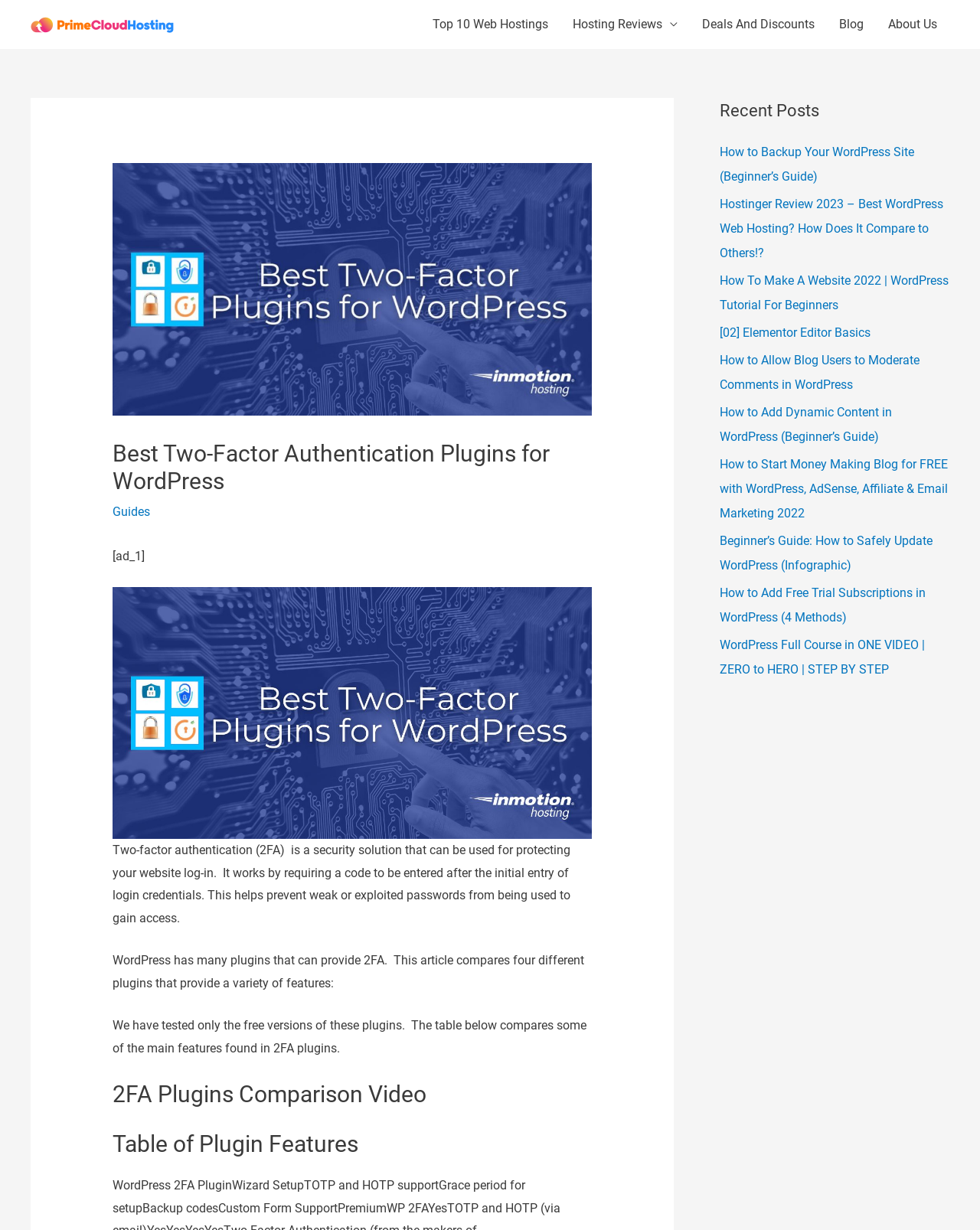What is the website's navigation menu?
Examine the screenshot and reply with a single word or phrase.

Site Navigation